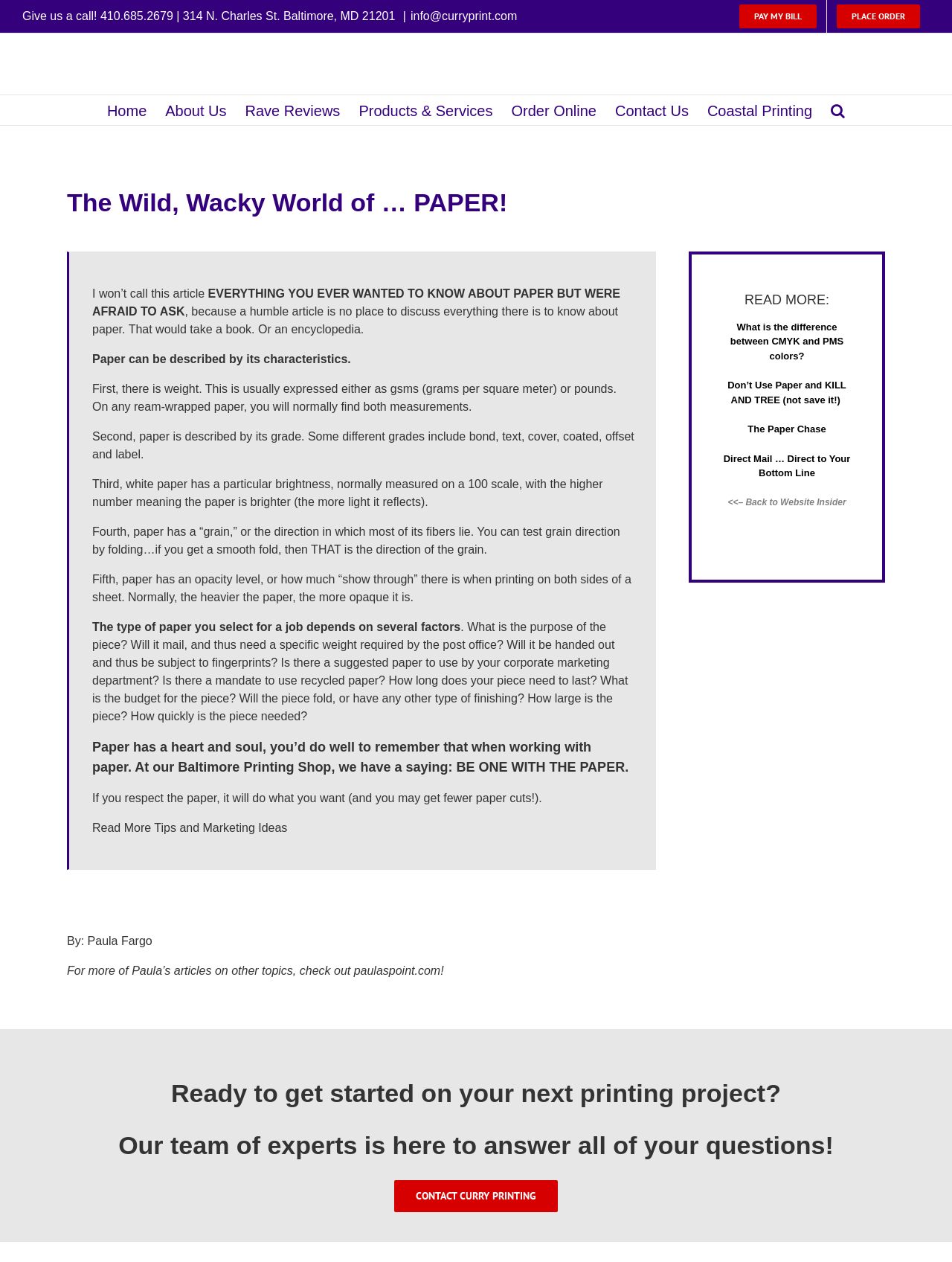Please provide the bounding box coordinate of the region that matches the element description: Coastal Printing. Coordinates should be in the format (top-left x, top-left y, bottom-right x, bottom-right y) and all values should be between 0 and 1.

[0.743, 0.075, 0.853, 0.099]